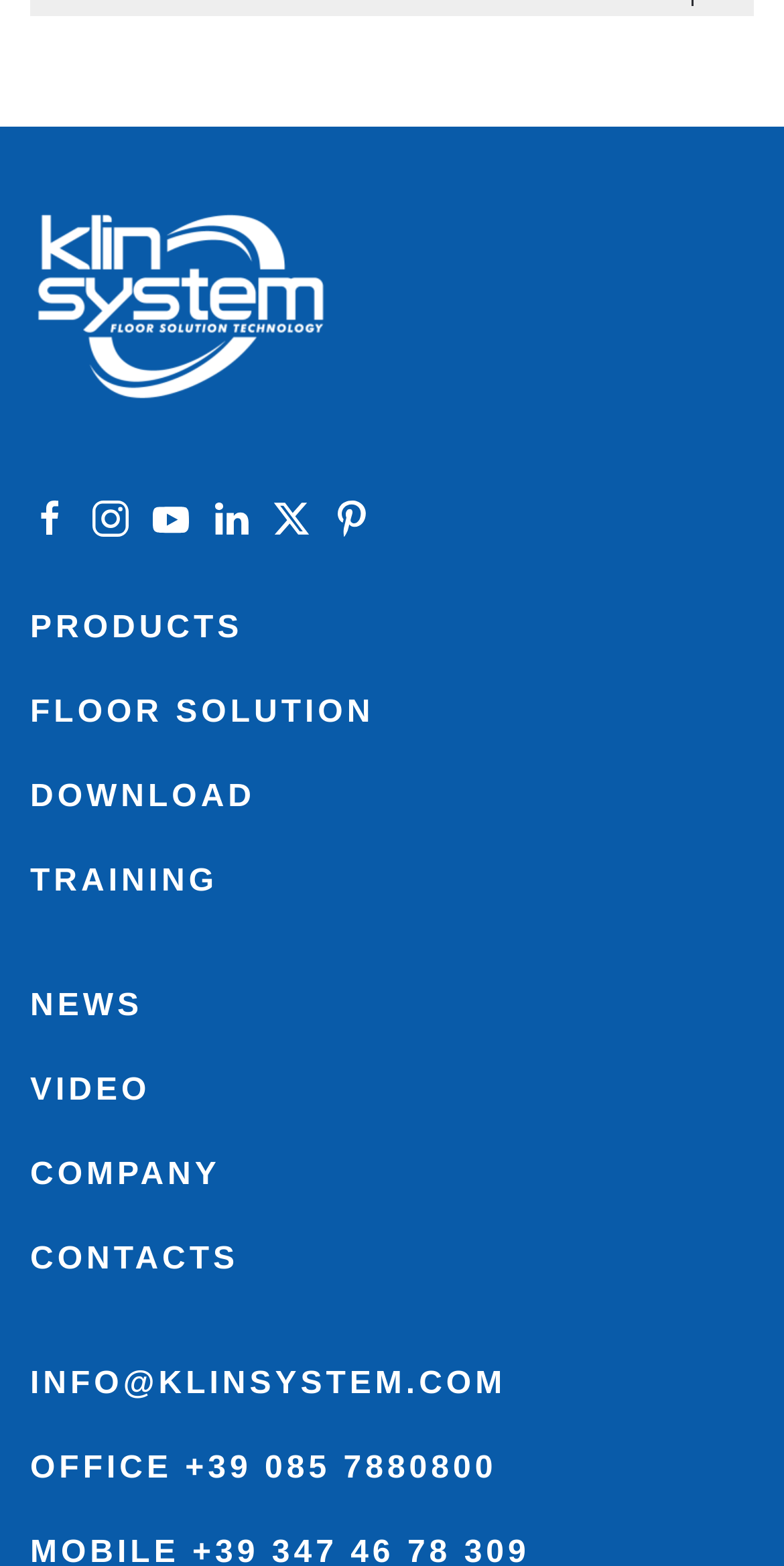Could you provide the bounding box coordinates for the portion of the screen to click to complete this instruction: "View SPECIAL GRINDERS"?

[0.09, 0.249, 0.91, 0.271]